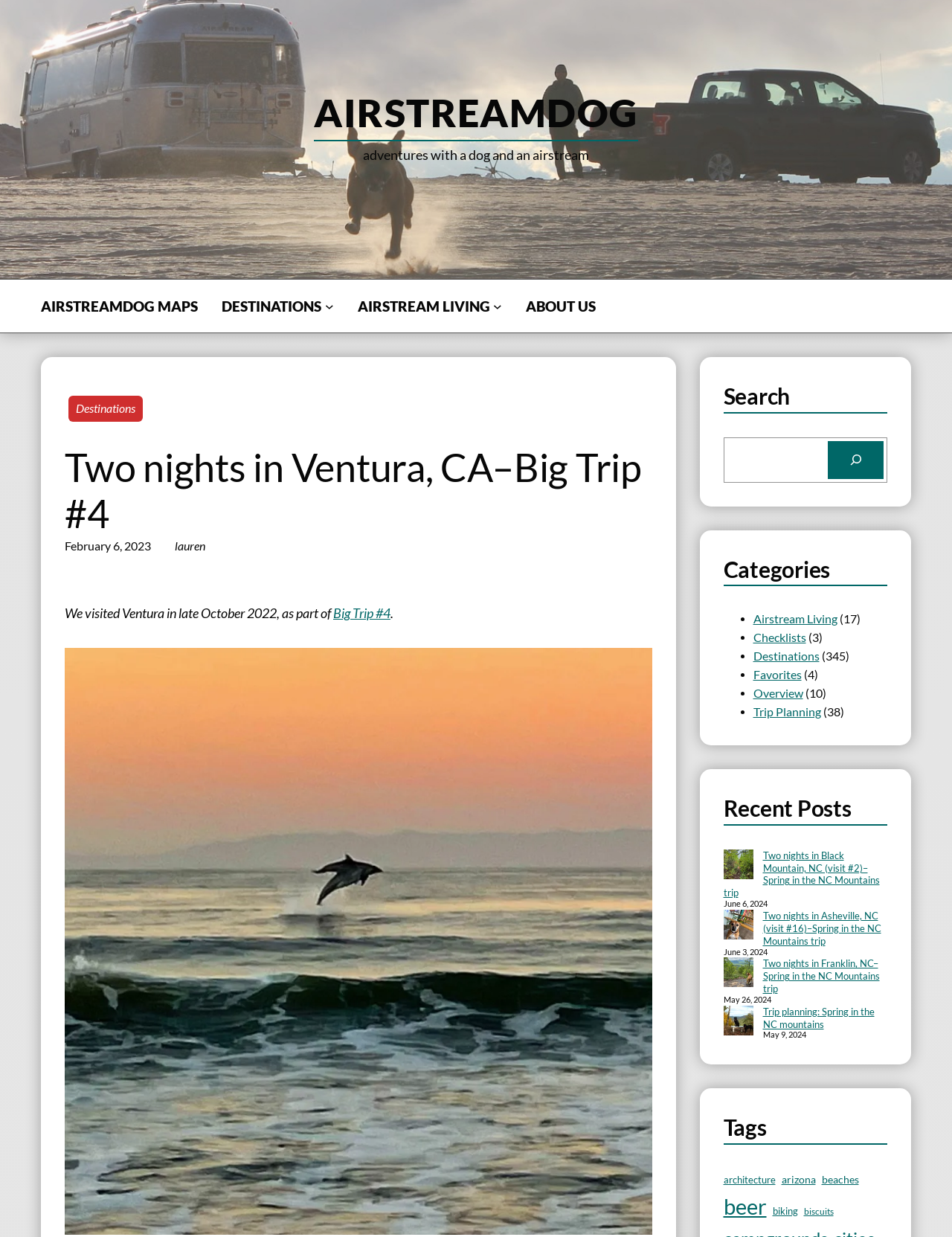What is the name of the dog in the image?
From the image, respond with a single word or phrase.

Bugsy